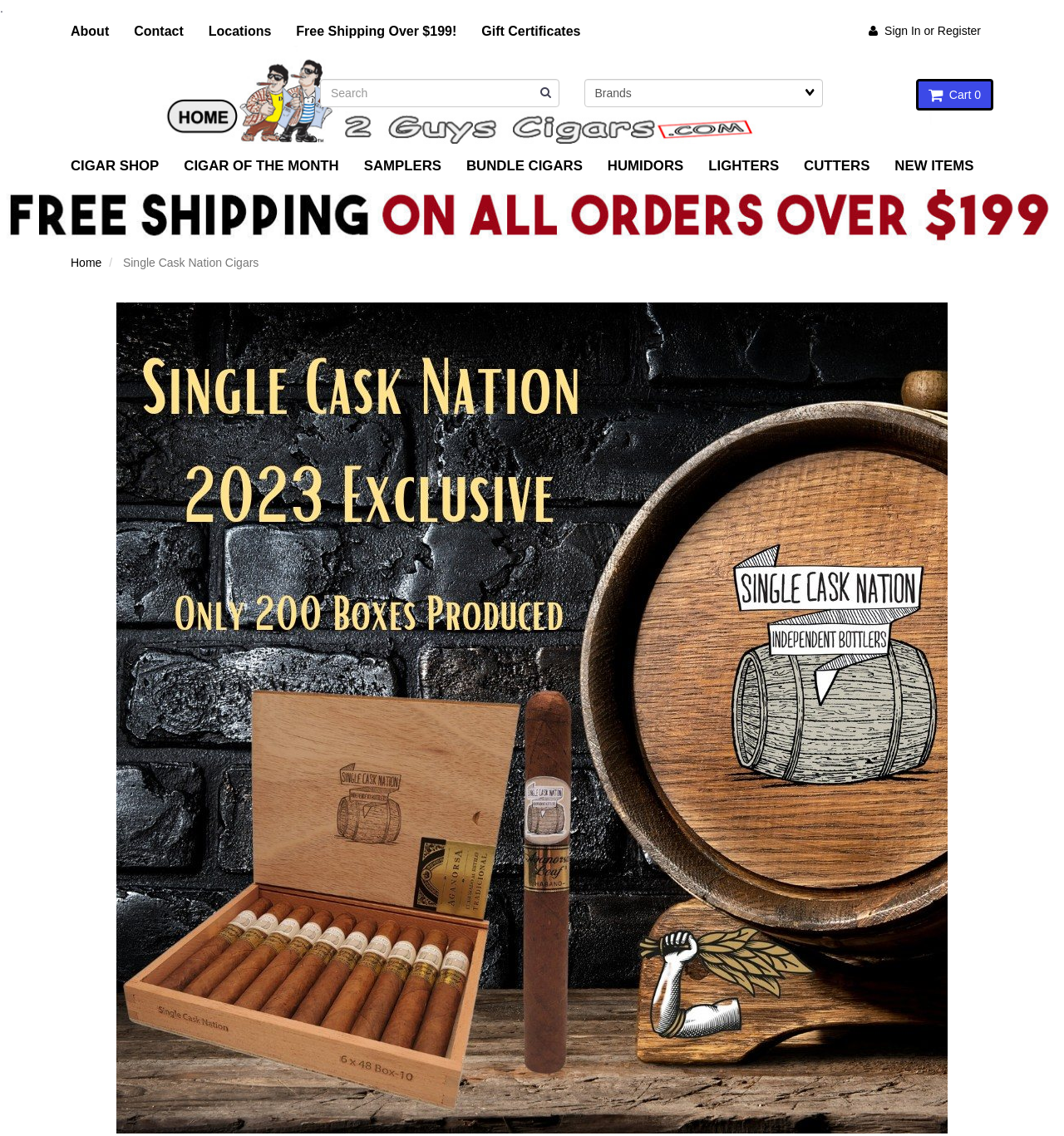Please identify the bounding box coordinates of the area that needs to be clicked to follow this instruction: "View the shopping cart".

[0.861, 0.069, 0.934, 0.097]